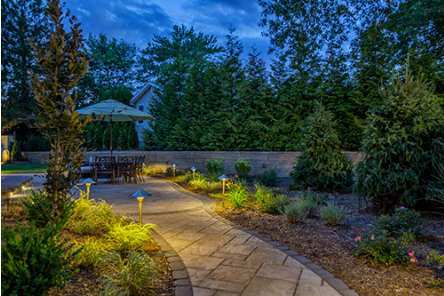Offer a comprehensive description of the image.

The image showcases a beautifully designed outdoor space at dusk, featuring a well-lit pathway that invites exploration. The pathway, made of stones, winds through lush greenery and ornamental plants, enhancing the serene atmosphere. Elegant landscape lighting illuminates the edges of the walkway and highlights the flora, creating a warm, inviting ambiance. 

In the background, a cozy seating area with a patio table and chairs is situated beneath a large umbrella, providing a perfect spot for relaxation or gatherings under the evening sky. Surrounding trees and shrubs add a natural privacy shield, making the space feel secluded and tranquil. This setting is an exemplary illustration of professional outdoor lighting installation, demonstrating how effective design can elevate outdoor living areas while ensuring safety and visibility.